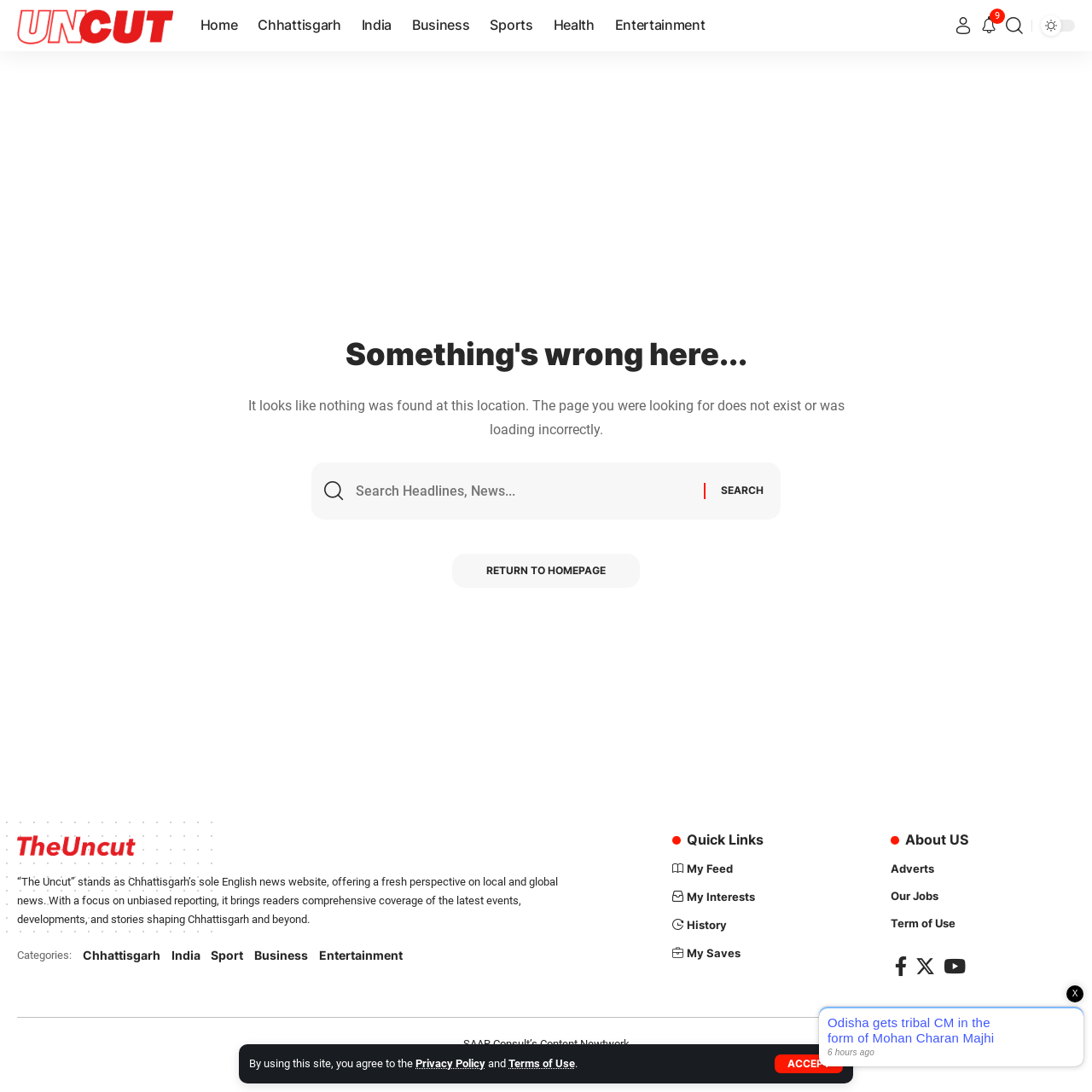Reply to the question with a single word or phrase:
What is the search functionality for?

Search for: